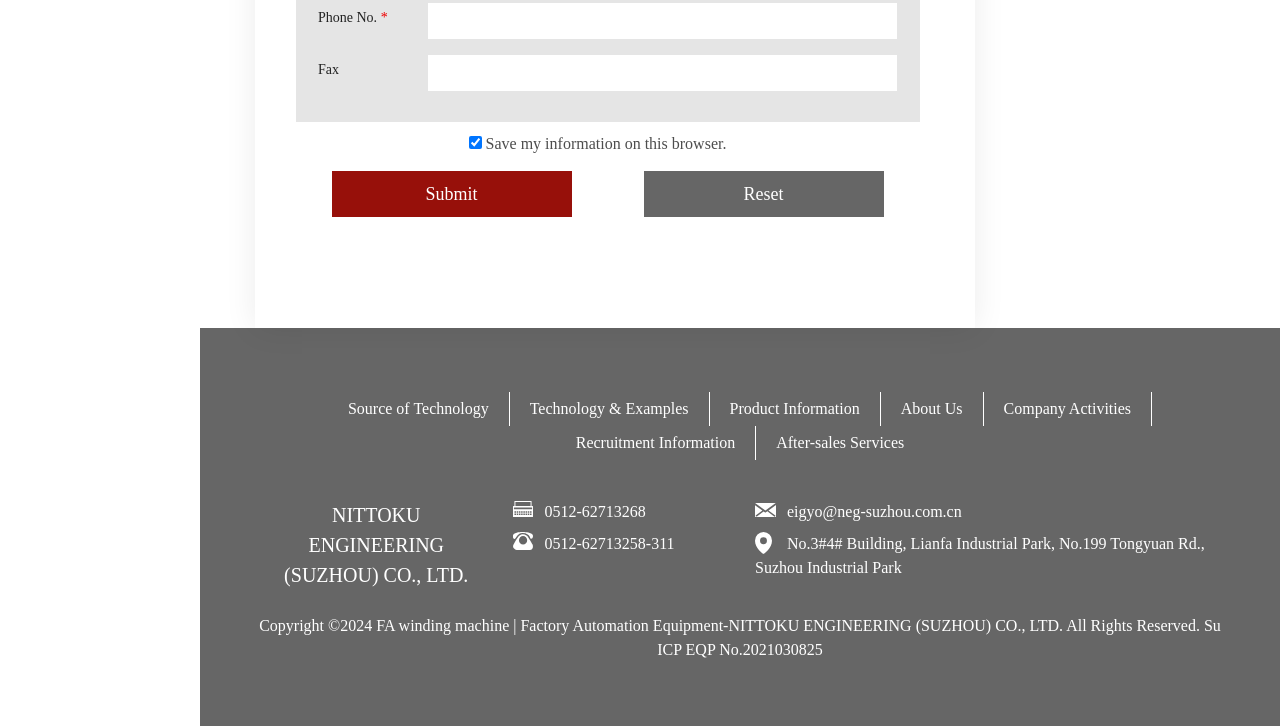Using the information shown in the image, answer the question with as much detail as possible: What is the purpose of the checkbox?

I found the purpose of the checkbox by looking at the static text element with the bounding box coordinates [0.474, 0.185, 0.638, 0.205], which contains the text 'Save my information on this browser.' and is associated with the checkbox element with the bounding box coordinates [0.366, 0.188, 0.376, 0.205].